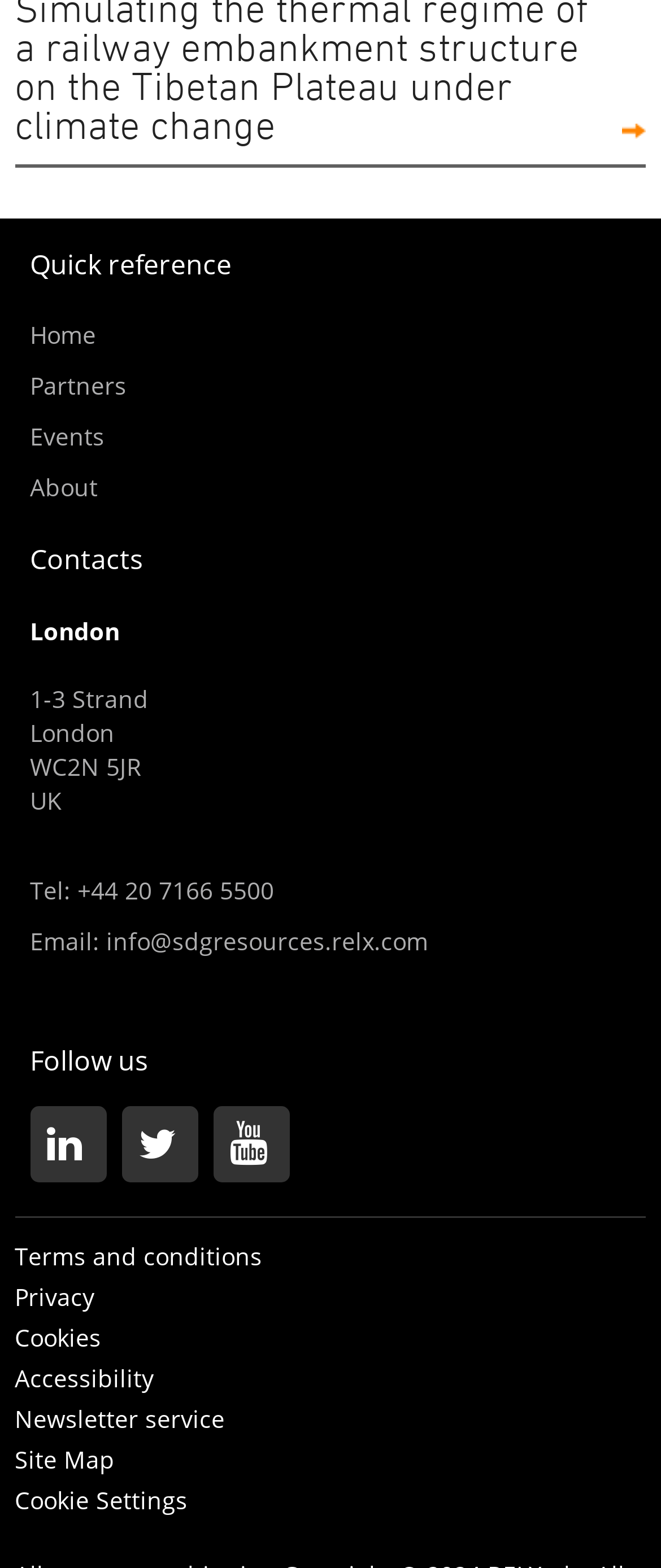What is the phone number of the company?
Using the information from the image, provide a comprehensive answer to the question.

I found the phone number by looking at the link element next to the 'Tel:' static text, which provides the phone number.